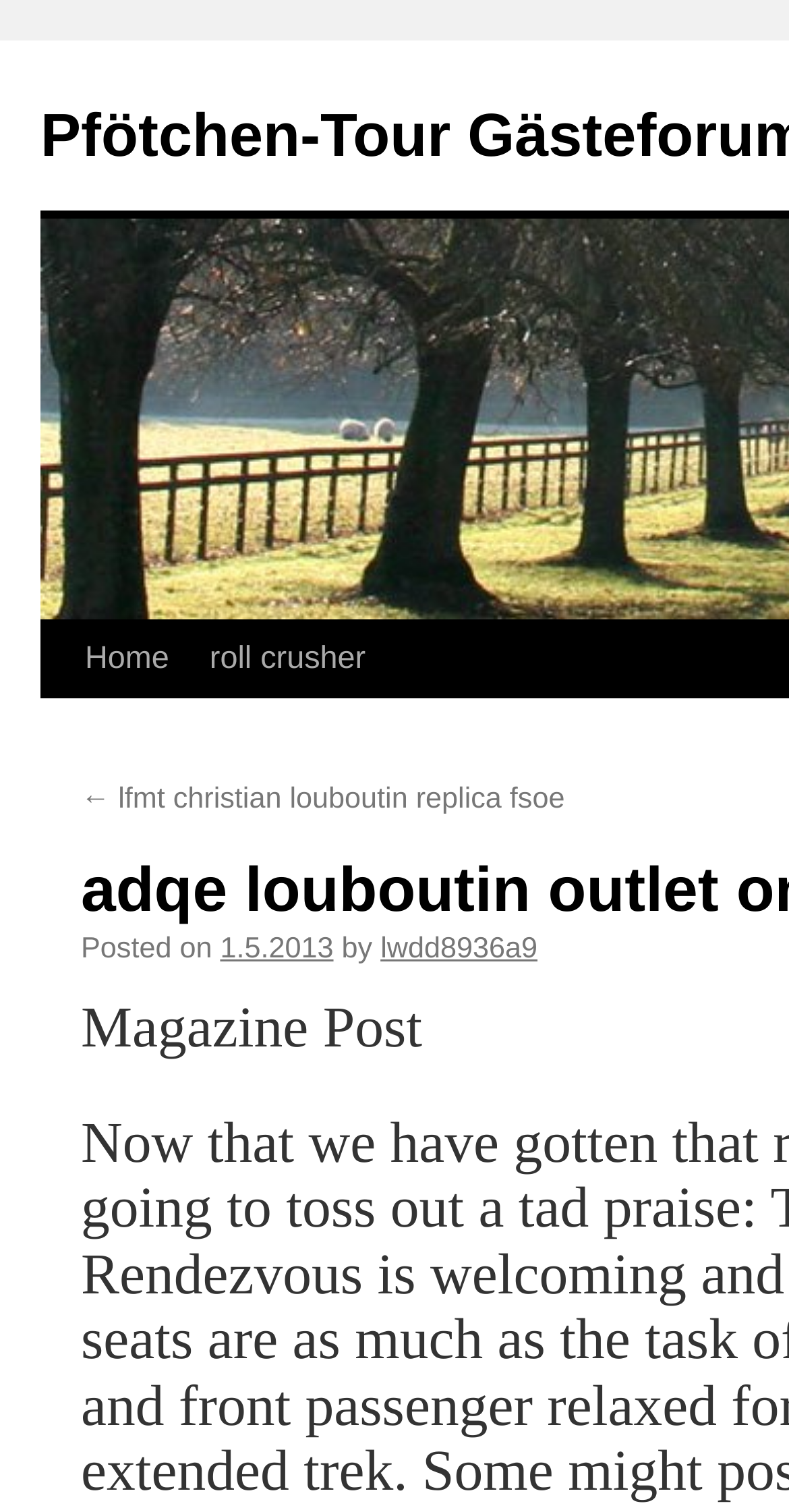Please provide a brief answer to the question using only one word or phrase: 
What is the type of crusher mentioned?

roll crusher